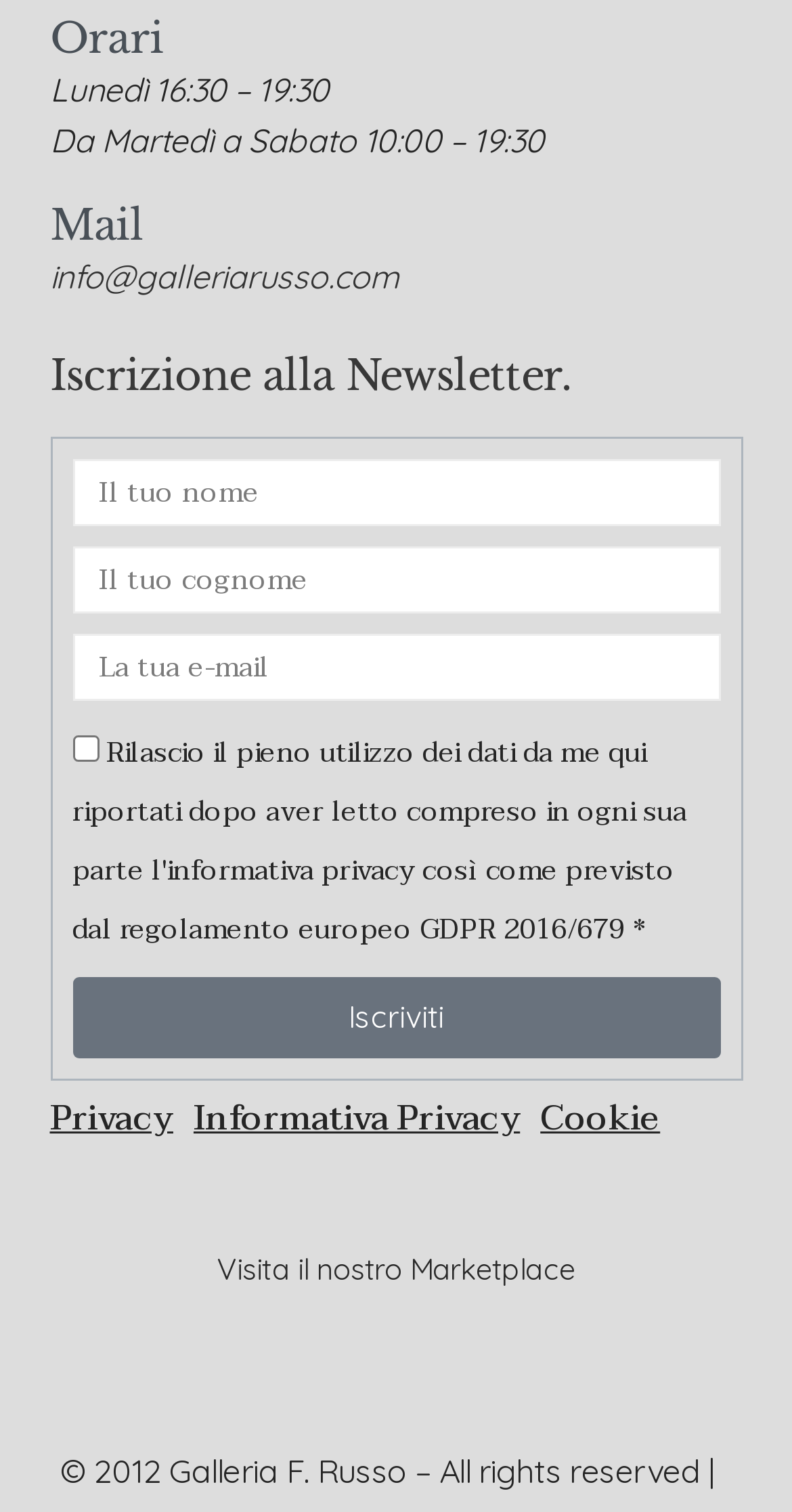Answer the following query with a single word or phrase:
What is the name of the marketplace mentioned on the webpage?

Artcloud